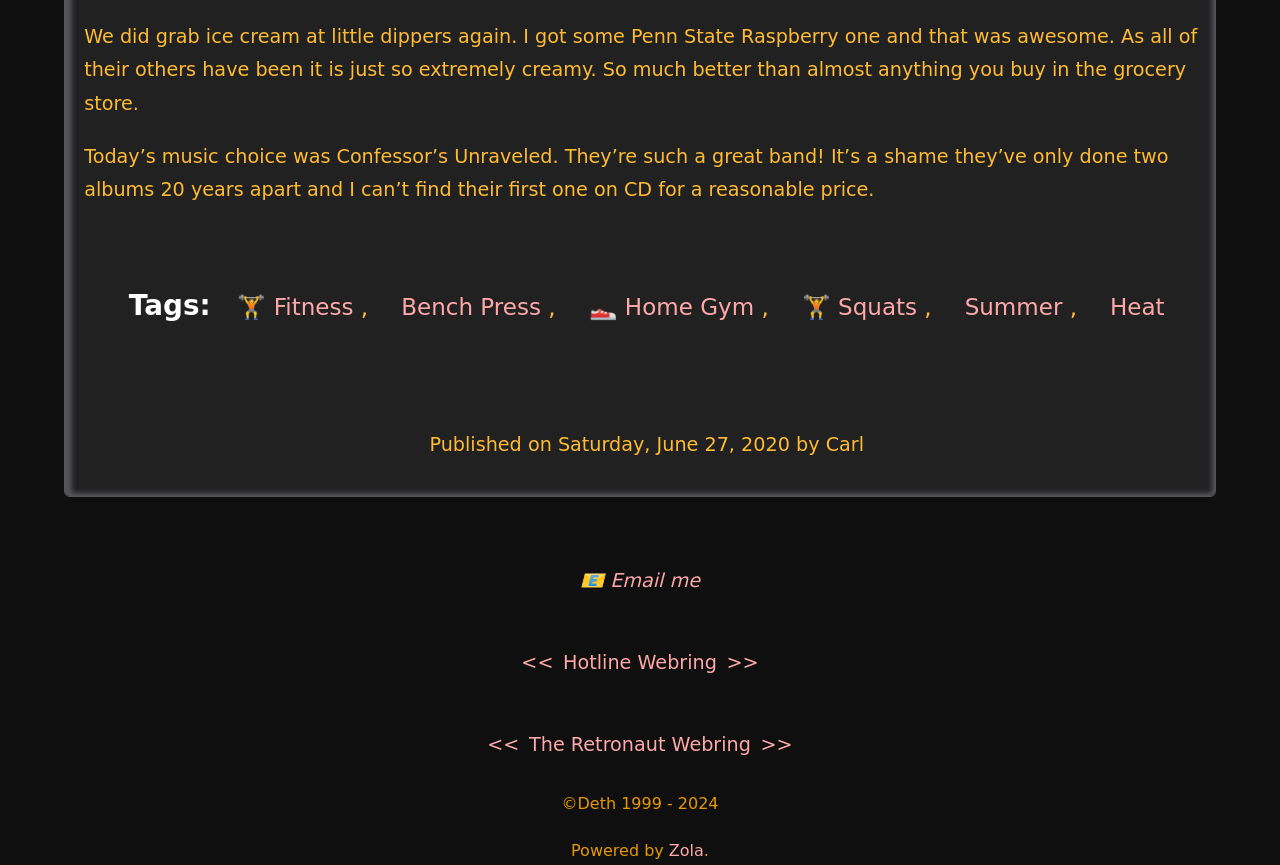Respond with a single word or phrase to the following question: What is the name of the author?

Carl